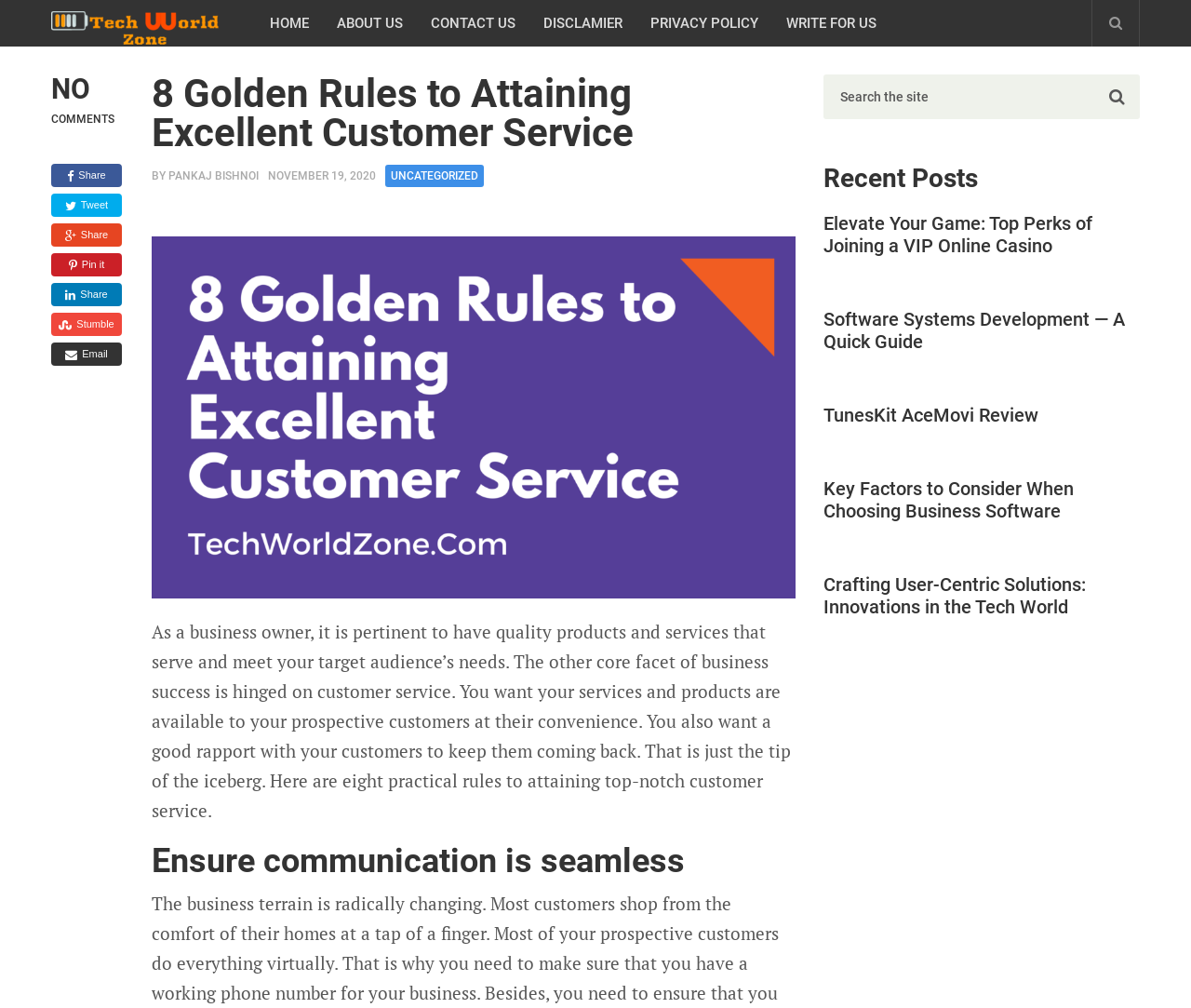What is the main heading displayed on the webpage? Please provide the text.

8 Golden Rules to Attaining Excellent Customer Service